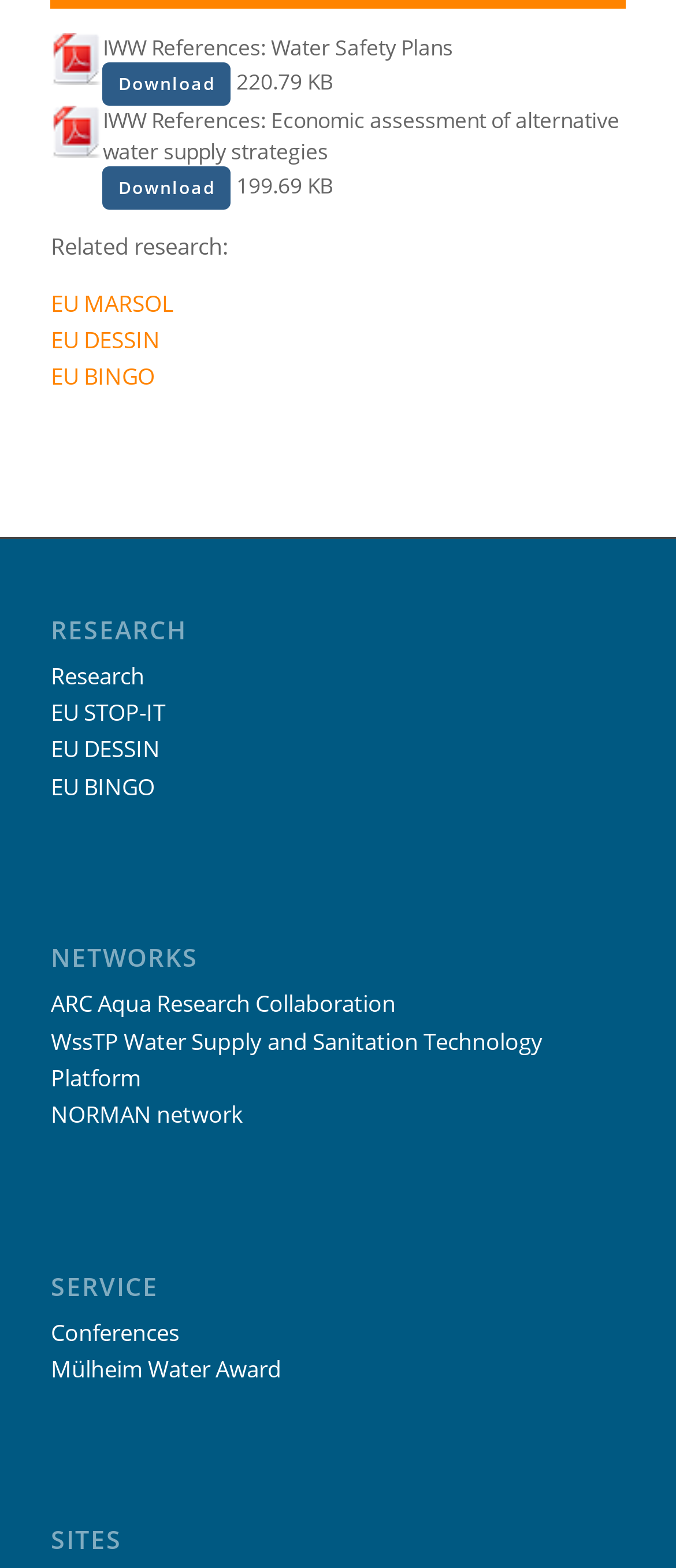Please provide the bounding box coordinates for the element that needs to be clicked to perform the following instruction: "View all vacancies". The coordinates should be given as four float numbers between 0 and 1, i.e., [left, top, right, bottom].

None